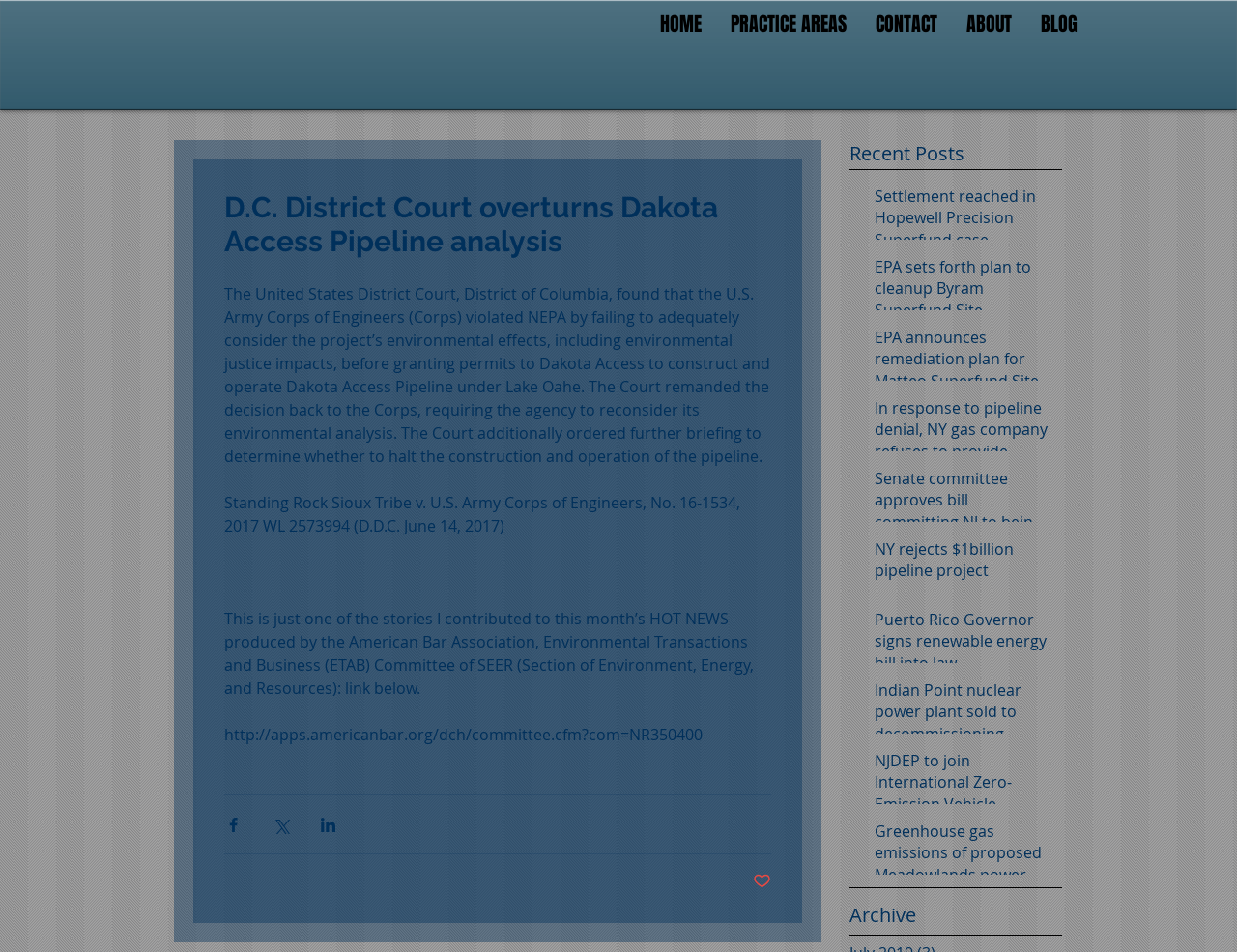Give a detailed overview of the webpage's appearance and contents.

The webpage is about a law firm's blog, focusing on environmental news and updates. At the top, there is a navigation bar with links to "HOME", "PRACTICE AREAS", "CONTACT", "ABOUT", and "BLOG". Below the navigation bar, there is a main article with a heading "D.C. District Court overturns Dakota Access Pipeline analysis". The article discusses a court ruling that found the U.S. Army Corps of Engineers violated environmental regulations in granting permits to Dakota Access Pipeline.

The article is divided into several paragraphs, with the first paragraph explaining the court's decision. There are also links to related stories and a mention of the American Bar Association's Environmental Transactions and Business Committee.

To the right of the main article, there is a section titled "Recent Posts" with a list of 10 recent news articles related to environmental issues, such as settlements, EPA plans, and pipeline projects. Each article has a brief summary and a link to read more.

At the bottom of the page, there is a heading "Archive" and a section with social media buttons to share the article on Facebook, Twitter, and LinkedIn. There is also a button to like the post.